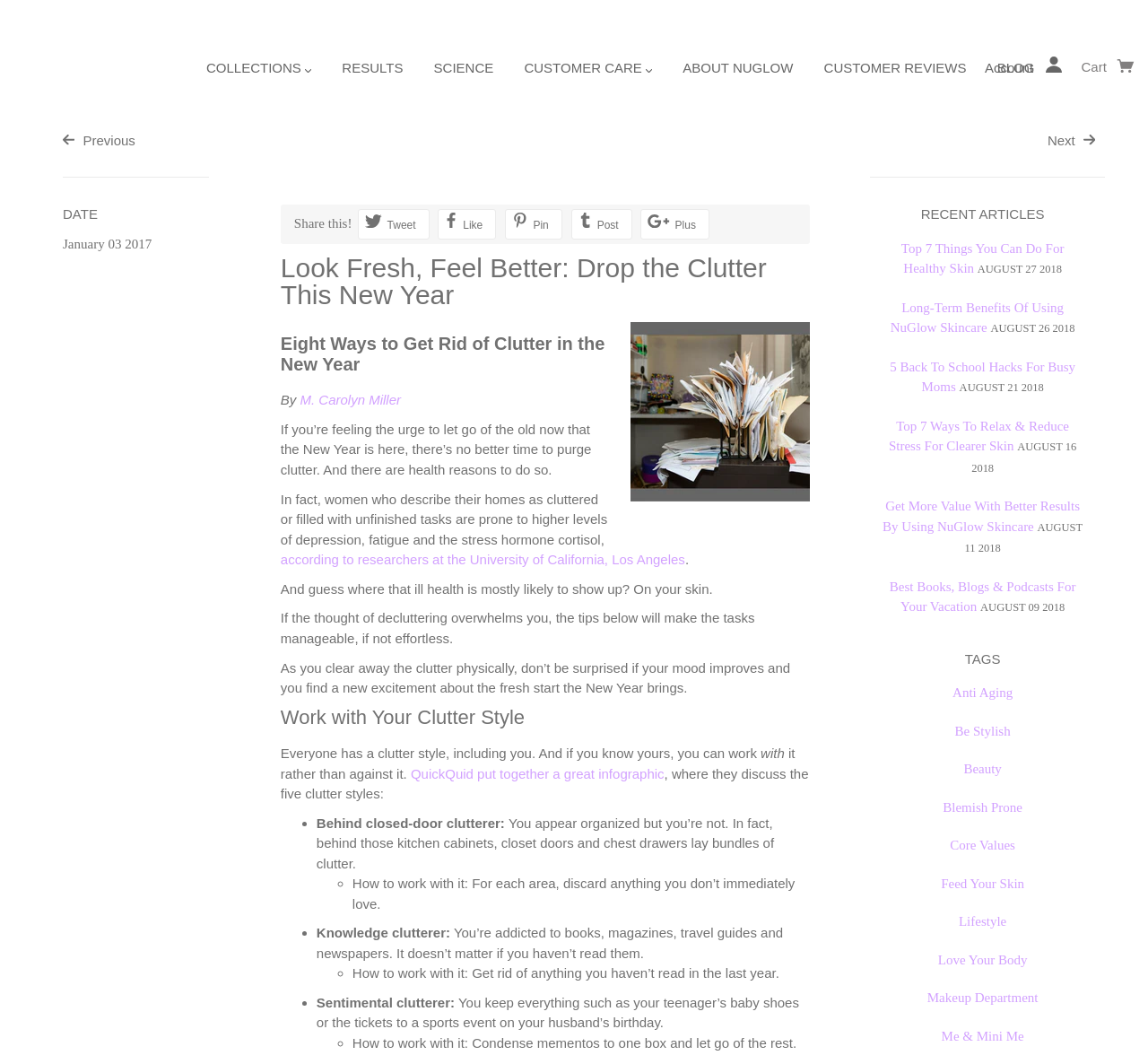What is the purpose of decluttering according to the webpage?
Please use the visual content to give a single word or phrase answer.

To reduce stress and improve skin health